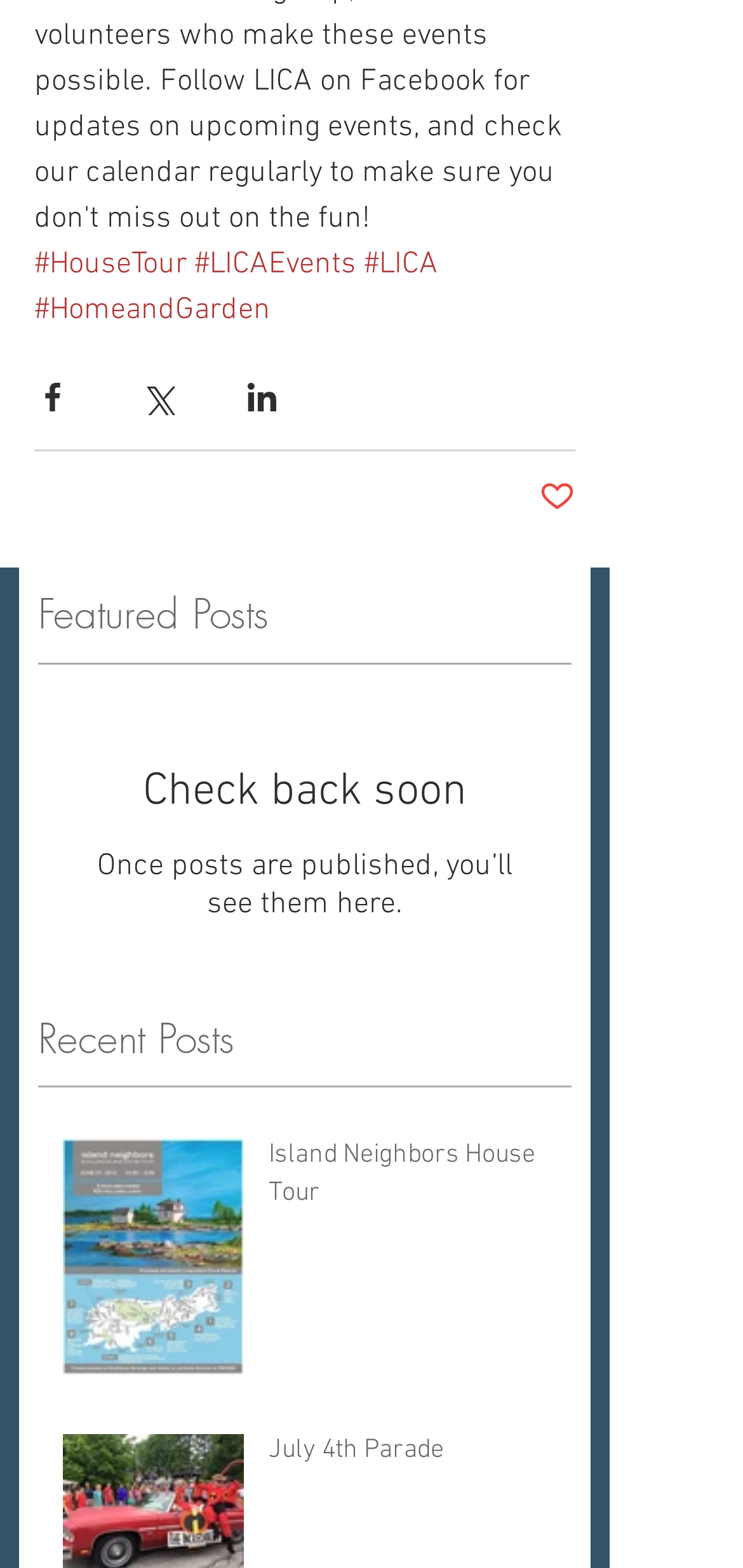Please analyze the image and provide a thorough answer to the question:
How many sections are there on this webpage?

I identified three sections on this webpage: 'Featured Posts', 'Recent Posts', and a section with social media share buttons and a 'Post not marked as liked' button.